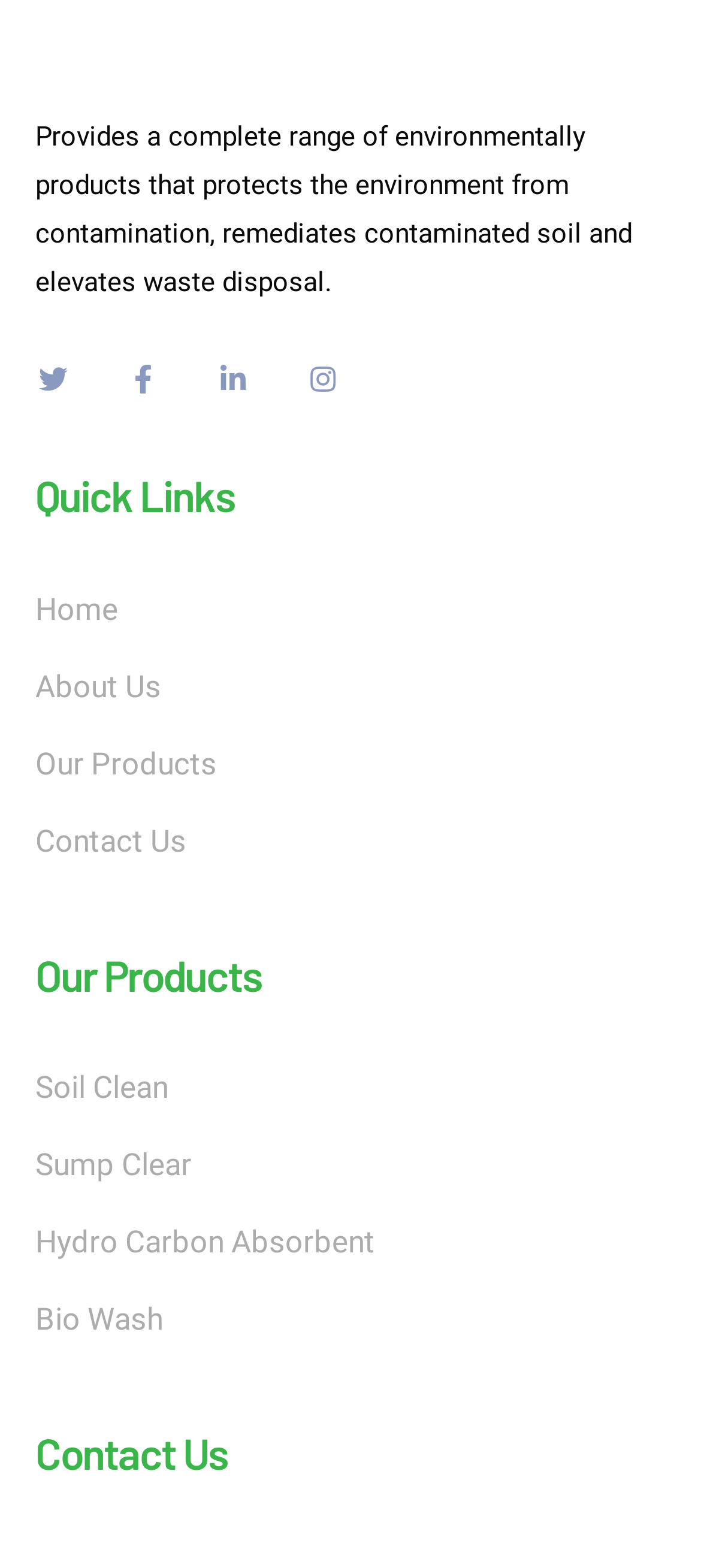Kindly determine the bounding box coordinates of the area that needs to be clicked to fulfill this instruction: "Contact Us".

[0.05, 0.521, 0.265, 0.554]